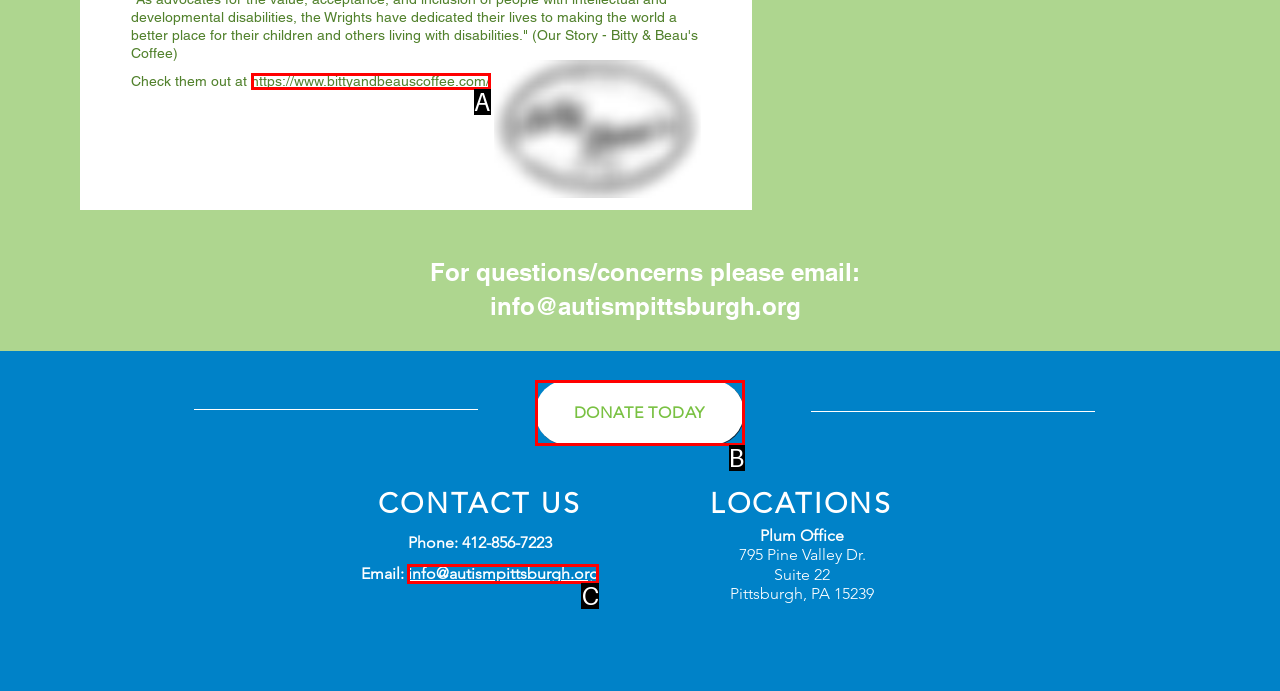Based on the description: info@autismpittsburgh.org, select the HTML element that fits best. Provide the letter of the matching option.

C